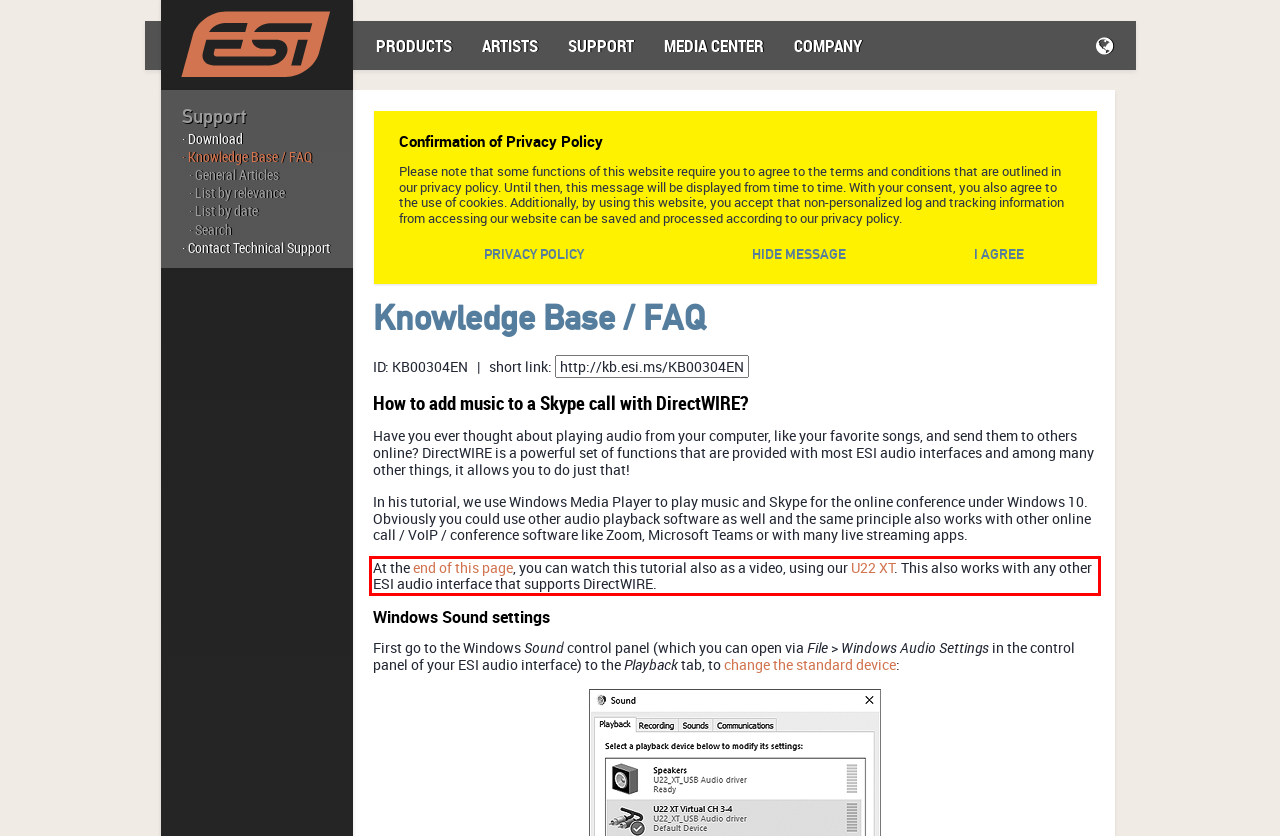Please use OCR to extract the text content from the red bounding box in the provided webpage screenshot.

At the end of this page, you can watch this tutorial also as a video, using our U22 XT. This also works with any other ESI audio interface that supports DirectWIRE.